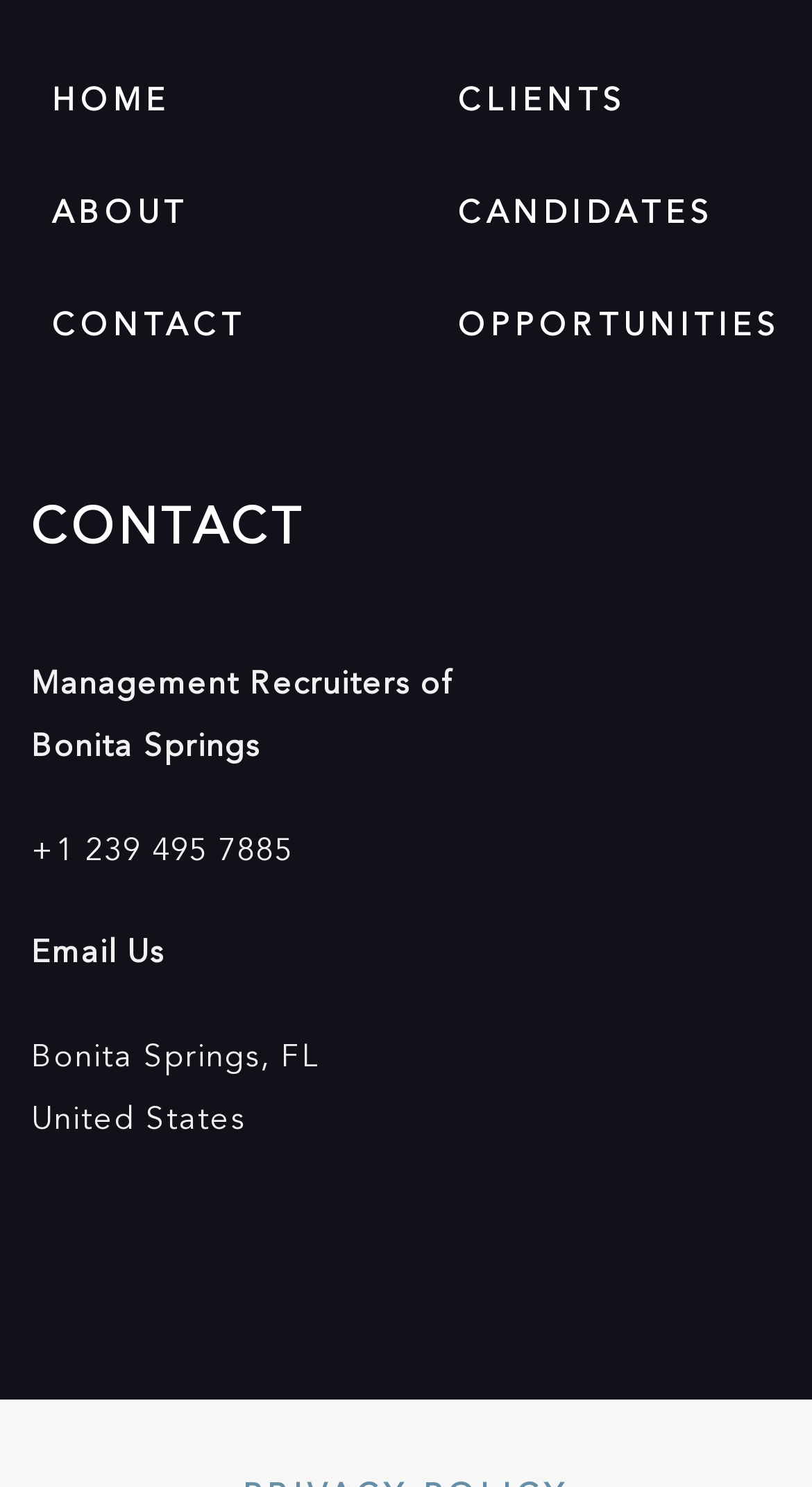Provide a one-word or brief phrase answer to the question:
How many main sections are there in the top navigation bar?

5